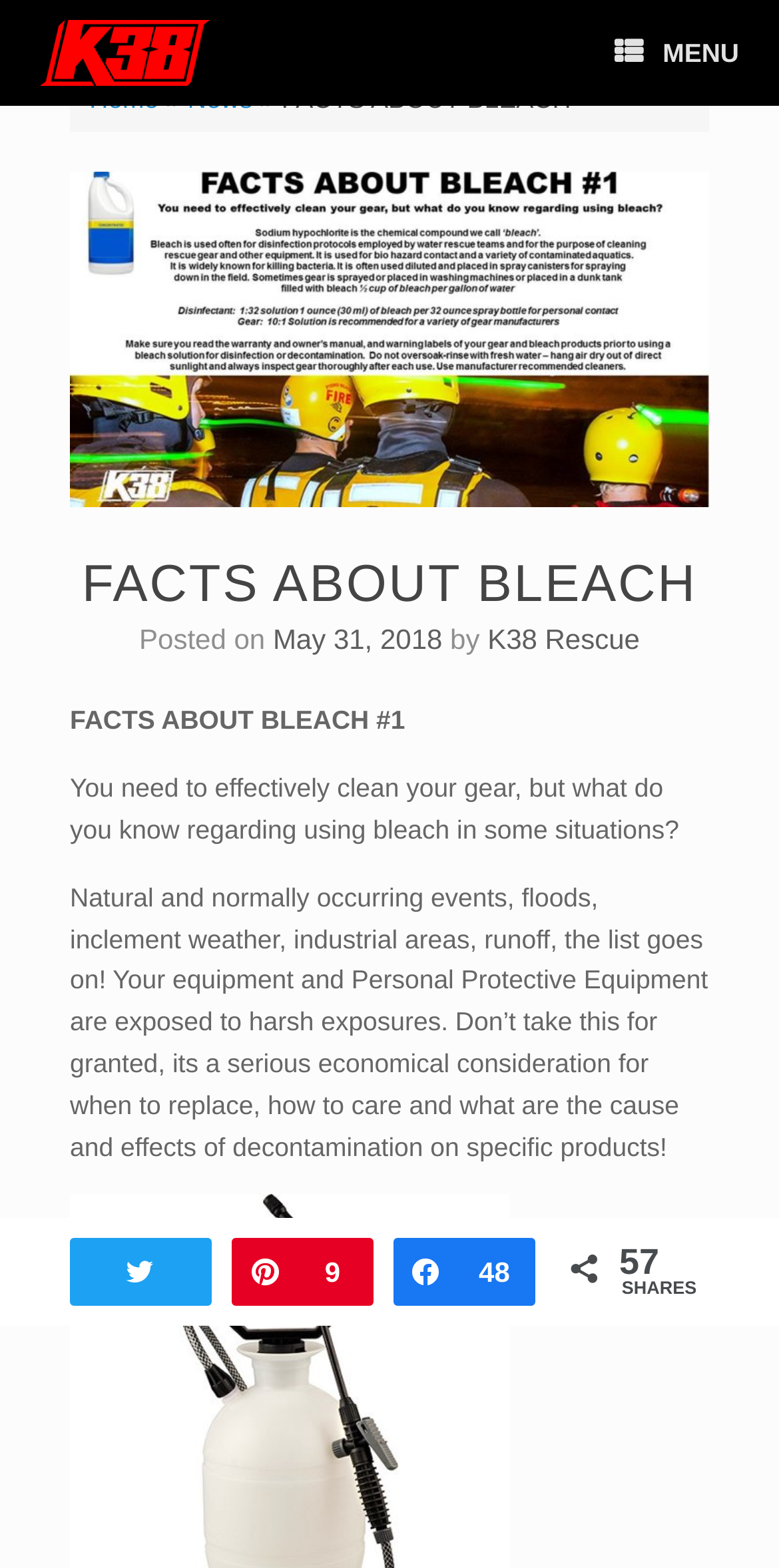Pinpoint the bounding box coordinates of the area that should be clicked to complete the following instruction: "Read the news". The coordinates must be given as four float numbers between 0 and 1, i.e., [left, top, right, bottom].

[0.241, 0.053, 0.324, 0.072]